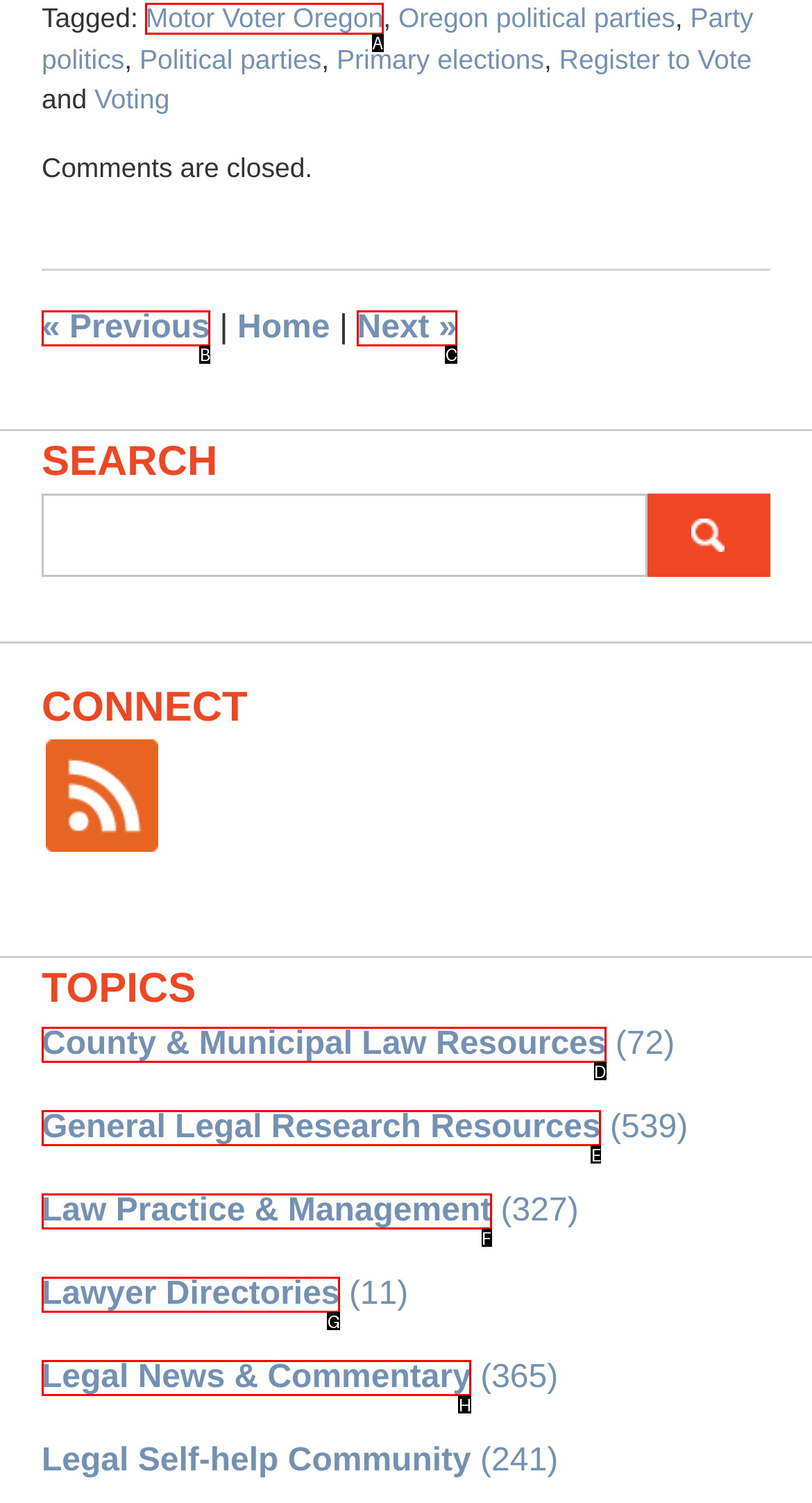Which option corresponds to the following element description: County & Municipal Law Resources?
Please provide the letter of the correct choice.

D